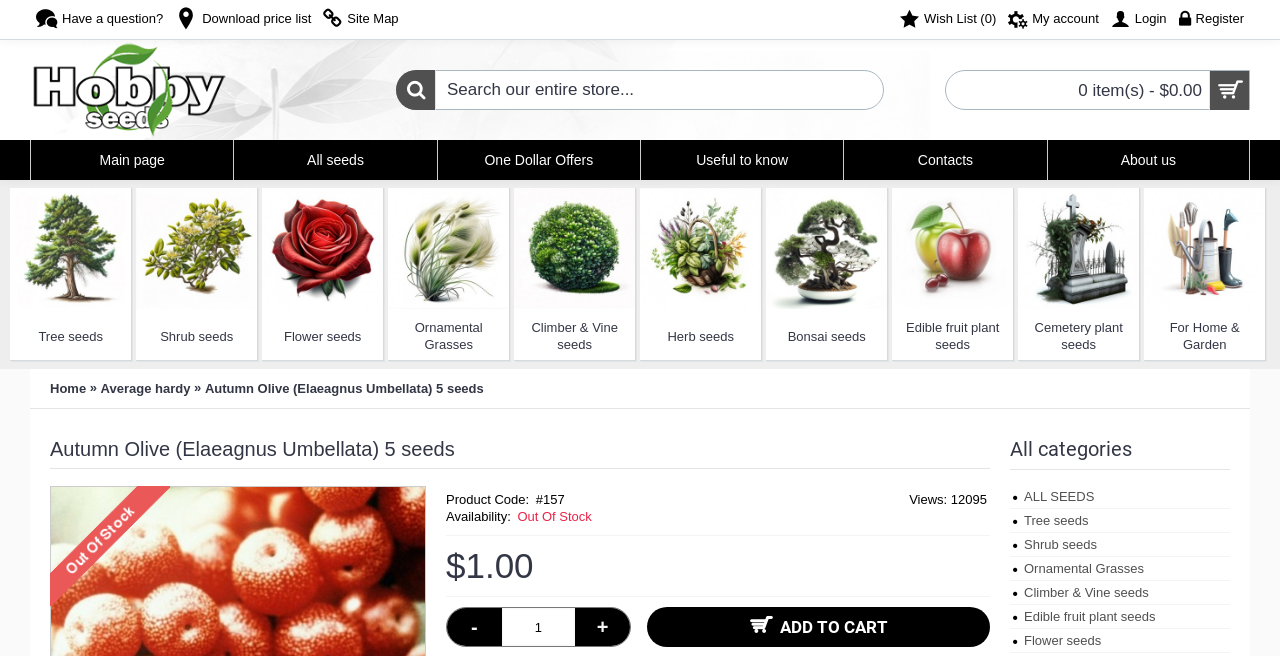Please identify the bounding box coordinates of where to click in order to follow the instruction: "Search for seeds".

[0.309, 0.107, 0.691, 0.168]